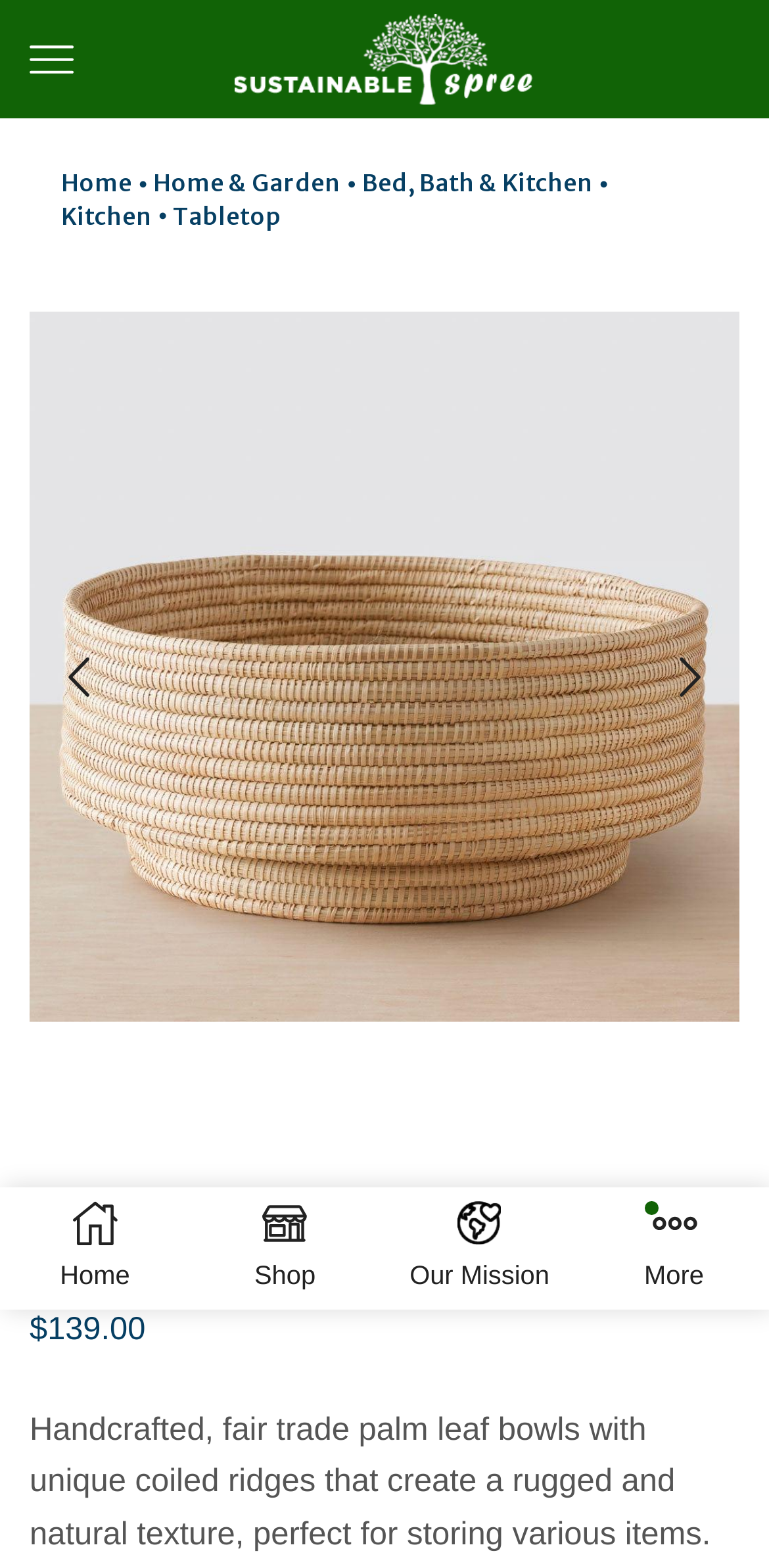What is the purpose of the Mawa Bowl?
Give a detailed response to the question by analyzing the screenshot.

I found the purpose information by reading the product description 'Handcrafted, fair trade palm leaf bowls with unique coiled ridges that create a rugged and natural texture, perfect for storing various items.' which is located below the product title 'Mawa Bowl'.